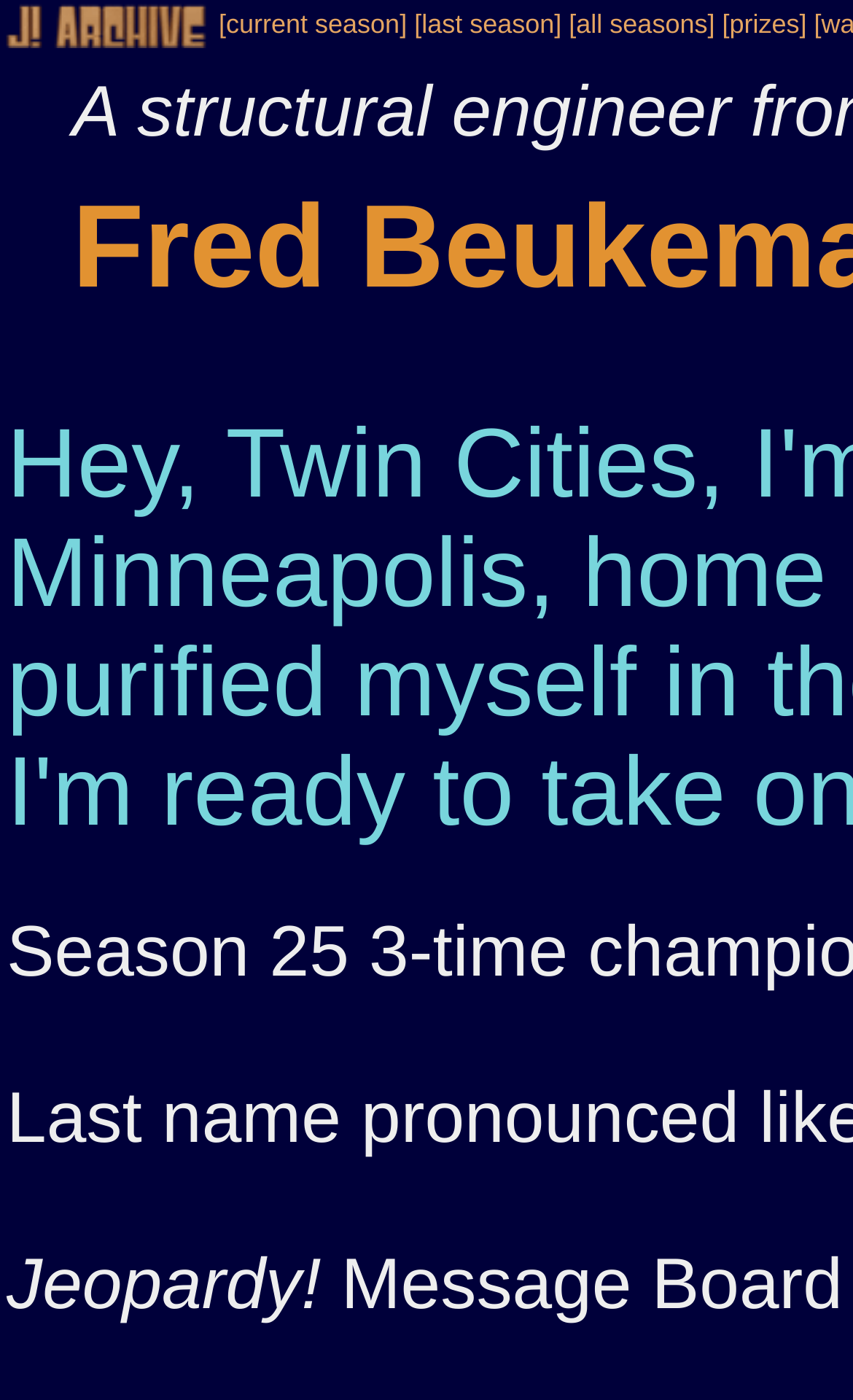Please answer the following question using a single word or phrase: 
What is the name of the website?

J! Archive